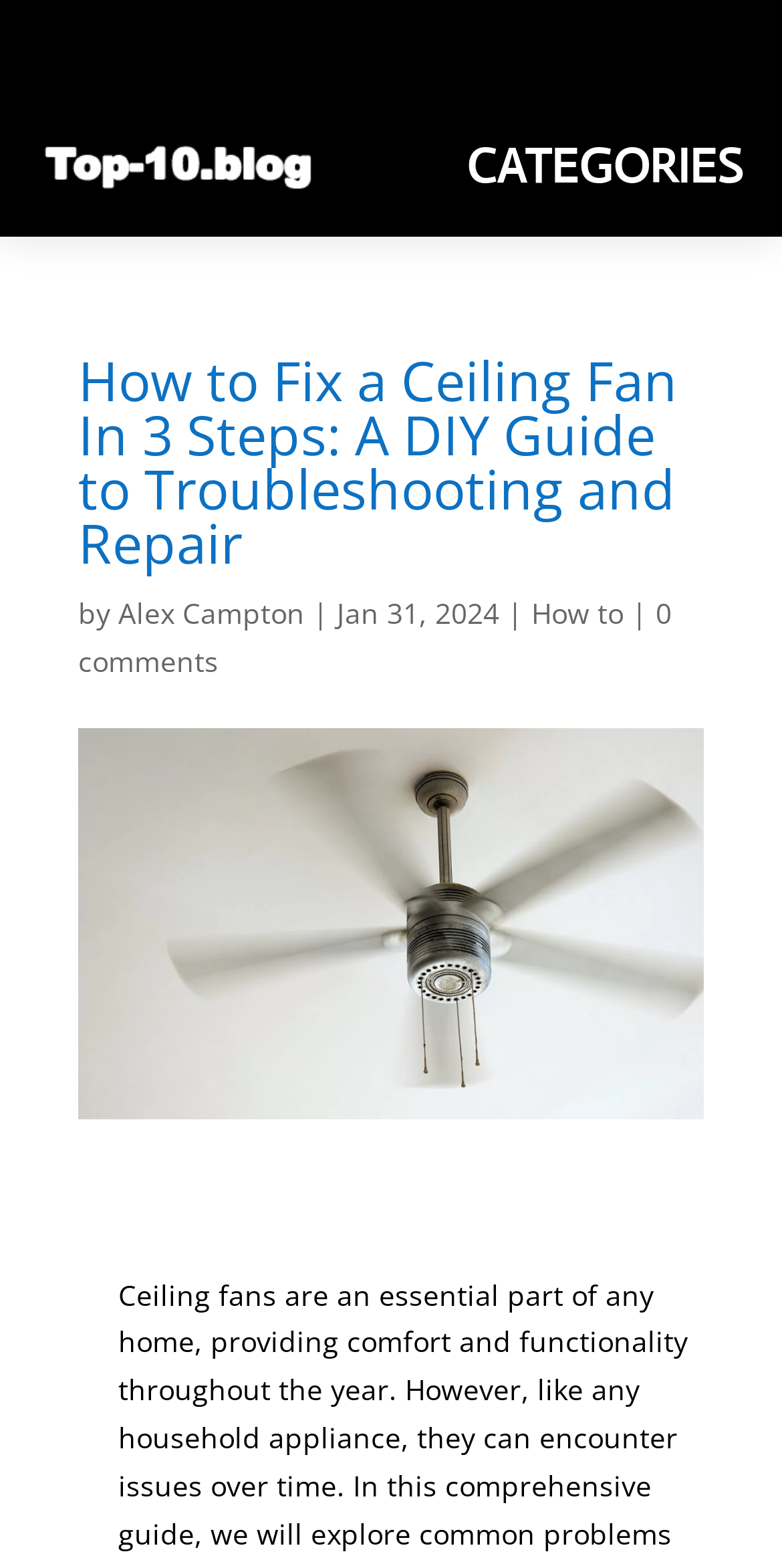Give a comprehensive overview of the webpage, including key elements.

The webpage appears to be a blog post or article about fixing ceiling fans. At the top, there is a logo or icon on the left, accompanied by a link on the right. Below this, there is a heading that reads "CATEGORIES" with three links underneath, labeled "Insurance", "Internet Online Businesses", and "Investing". 

The main content of the webpage is a heading that reads "How to Fix a Ceiling Fan In 3 Steps: A DIY Guide to Troubleshooting and Repair". This heading is followed by the author's name, "Alex Campton", and the date "Jan 31, 2024". There are also two links, one labeled "How to" and another labeled "0 comments", which suggests that the article allows for user comments.